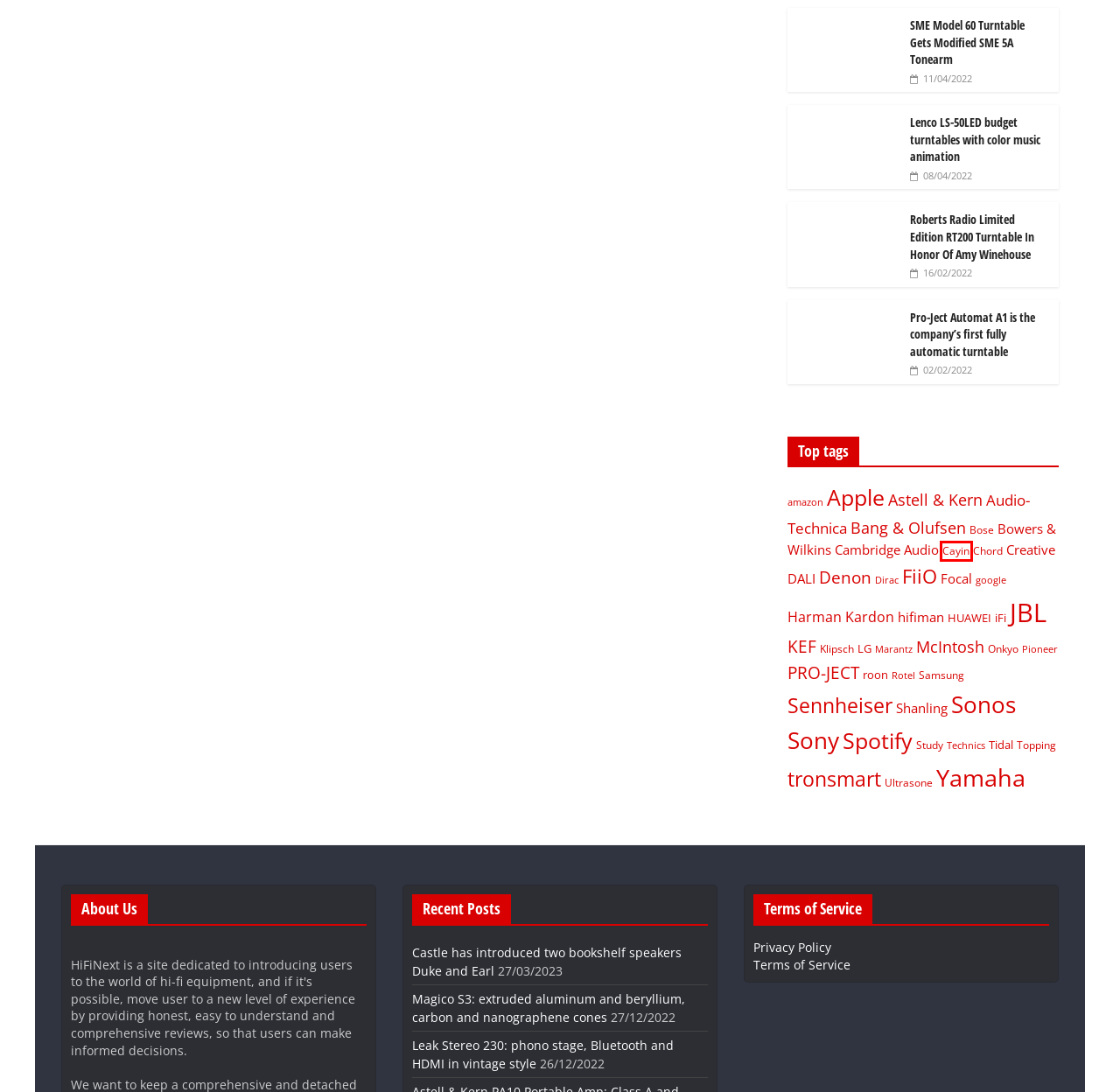You have a screenshot of a webpage with a red bounding box around an element. Select the webpage description that best matches the new webpage after clicking the element within the red bounding box. Here are the descriptions:
A. Roberts Radio Limited Edition RT200 Turntable In Honor Of Amy Winehouse
B. SME Model 60 Turntable Gets Modified SME 5A Tonearm
C. Bang & Olufsen Archives | HiFiNext - Audio Buyer's Guide
D. Castle has introduced two bookshelf speakers Duke and Earl
E. Pro-Ject Automat A1 is the company's first fully automatic turntable
F. JBL Archives | HiFiNext - Audio Buyer's Guide
G. Cayin Archives | HiFiNext - Audio Buyer's Guide
H. Audio-Technica Archives | HiFiNext - Audio Buyer's Guide

G